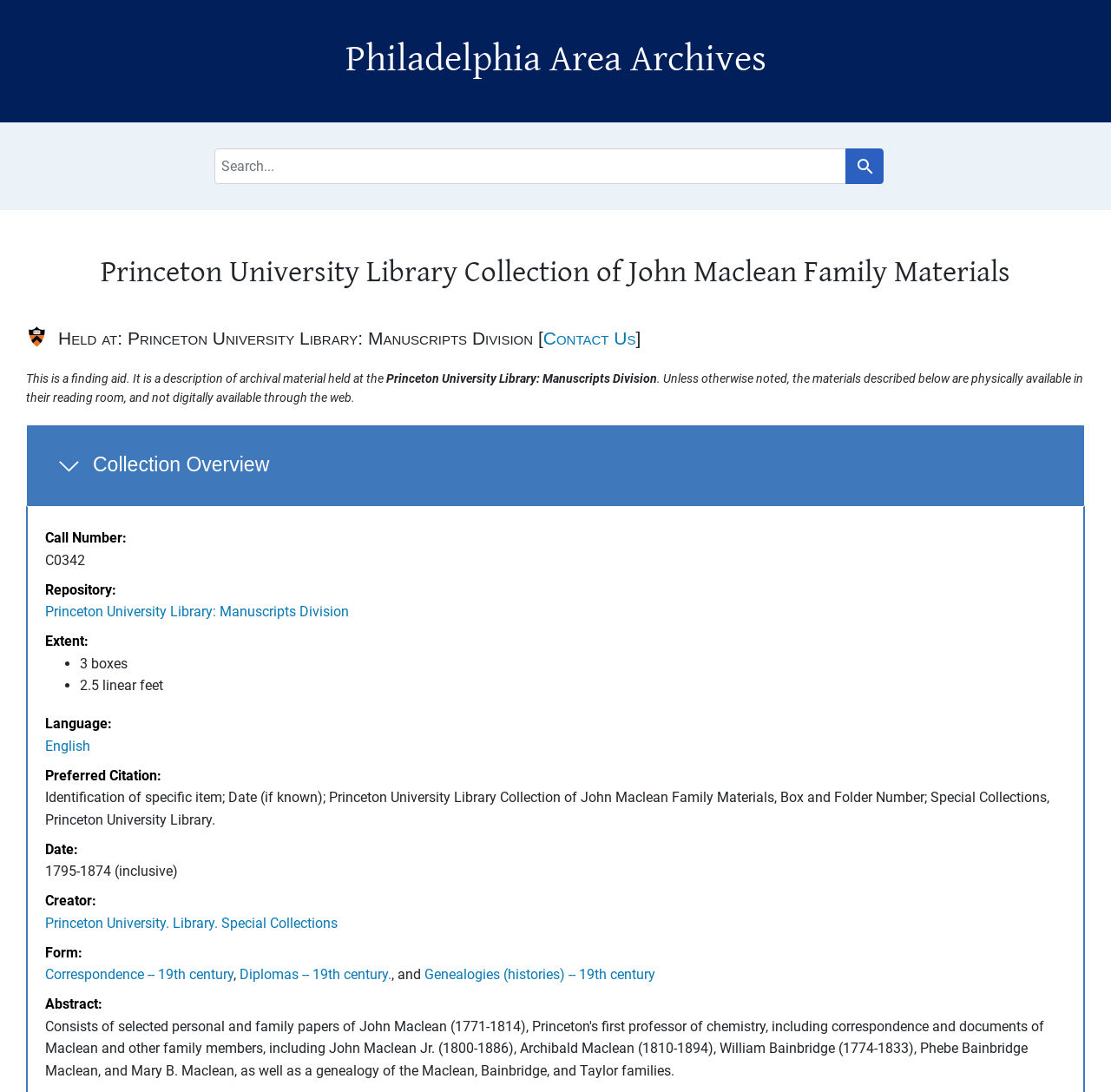Determine the bounding box coordinates for the element that should be clicked to follow this instruction: "Search for English materials". The coordinates should be given as four float numbers between 0 and 1, in the format [left, top, right, bottom].

[0.041, 0.676, 0.081, 0.691]